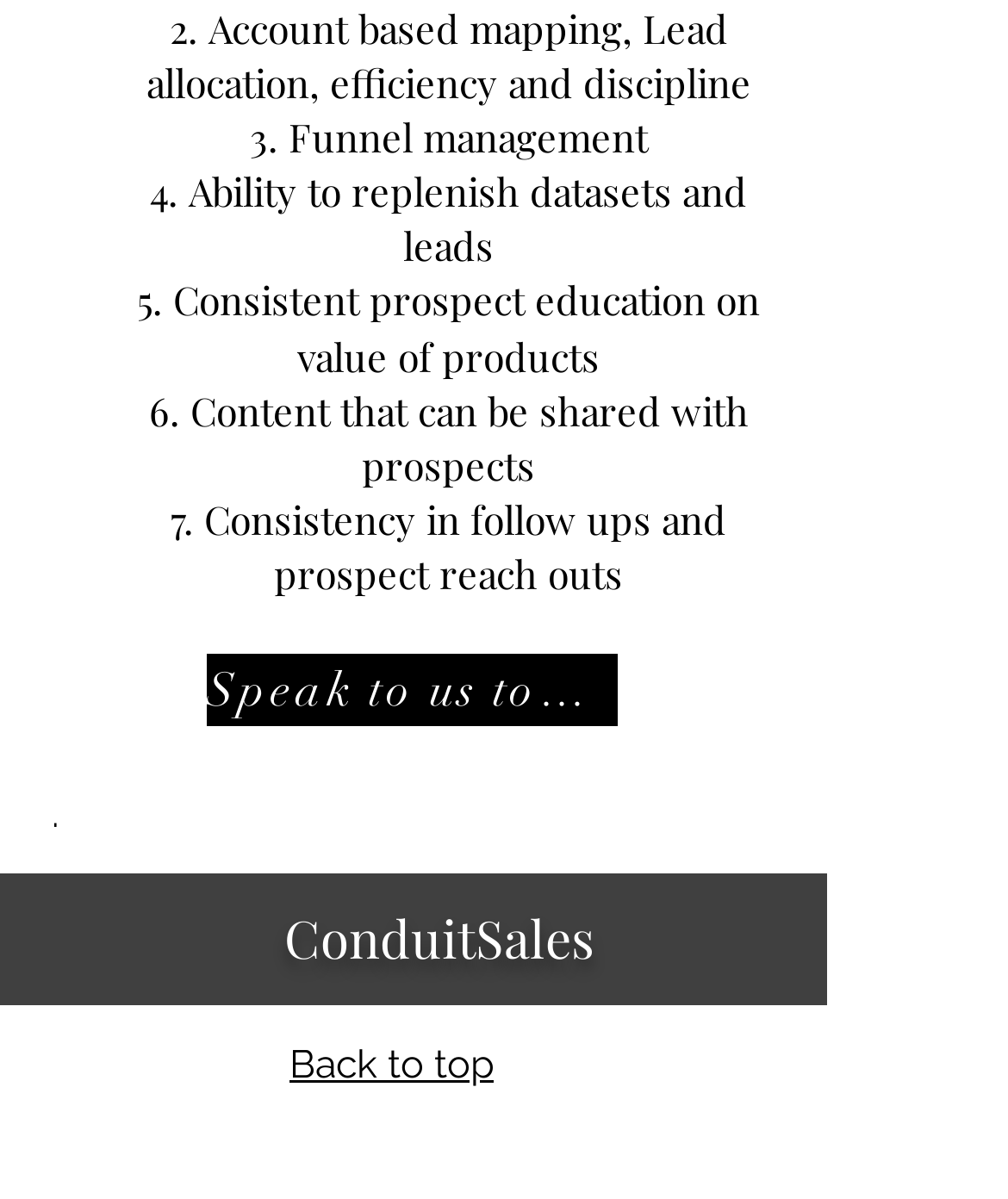Respond concisely with one word or phrase to the following query:
How many list markers are there?

7